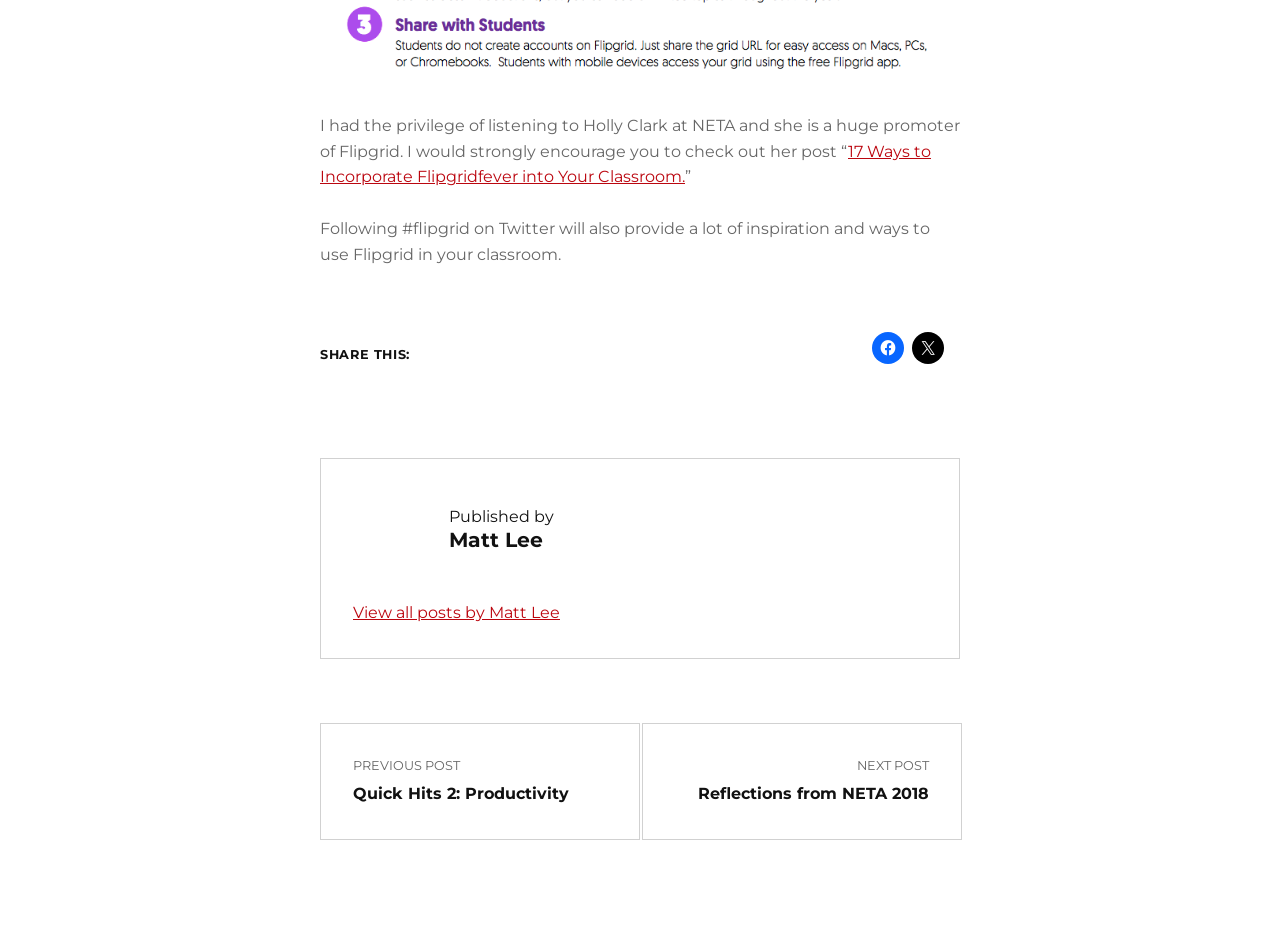Please locate the clickable area by providing the bounding box coordinates to follow this instruction: "Check out the post about 17 ways to incorporate Flipgrid".

[0.25, 0.151, 0.727, 0.198]